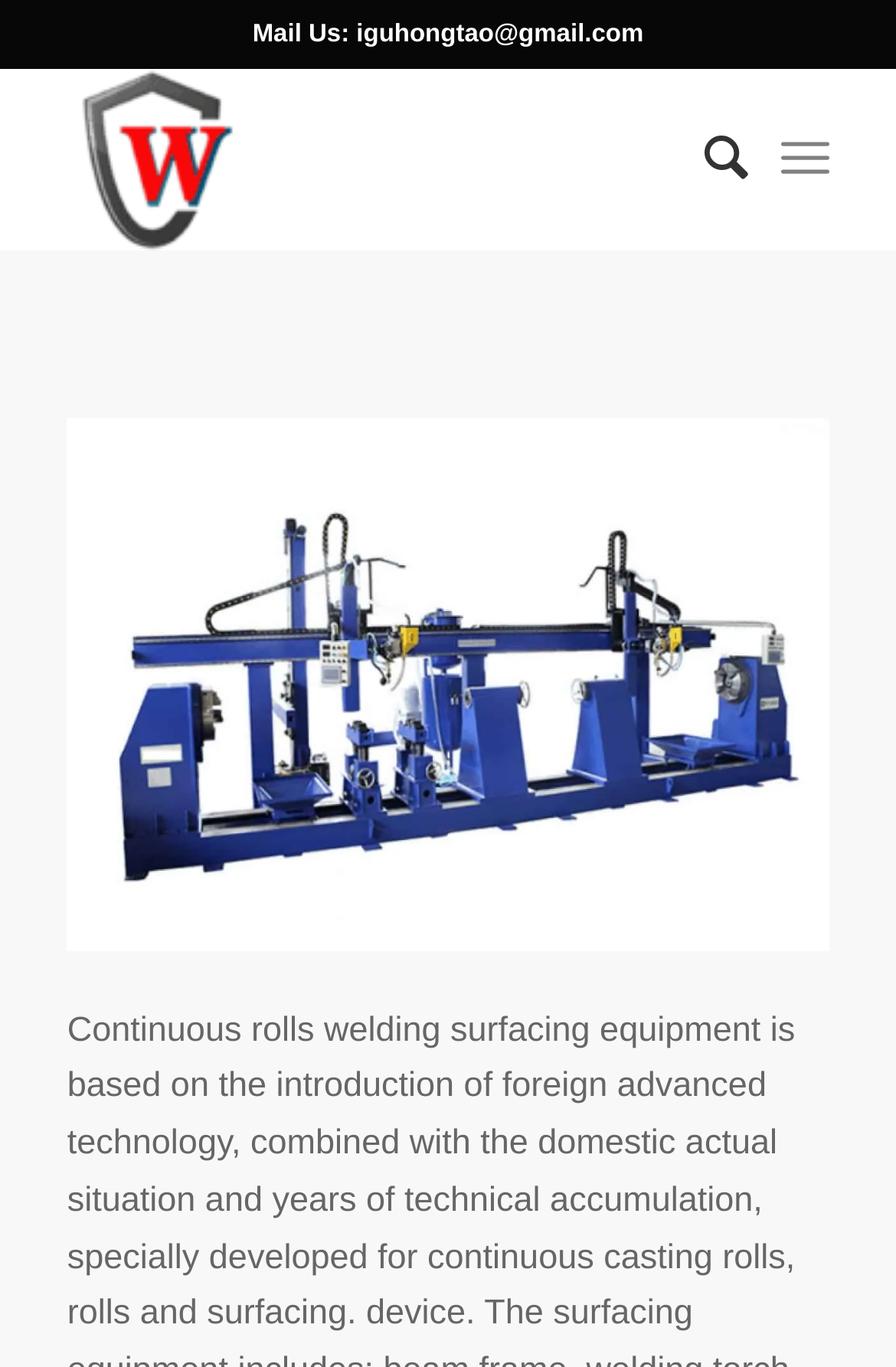Consider the image and give a detailed and elaborate answer to the question: 
How many images are there on the webpage?

There are two images on the webpage, one is the logo of WALDUN, and the other is an image of 'Double Heads Roller pipe surfacing equipment'.